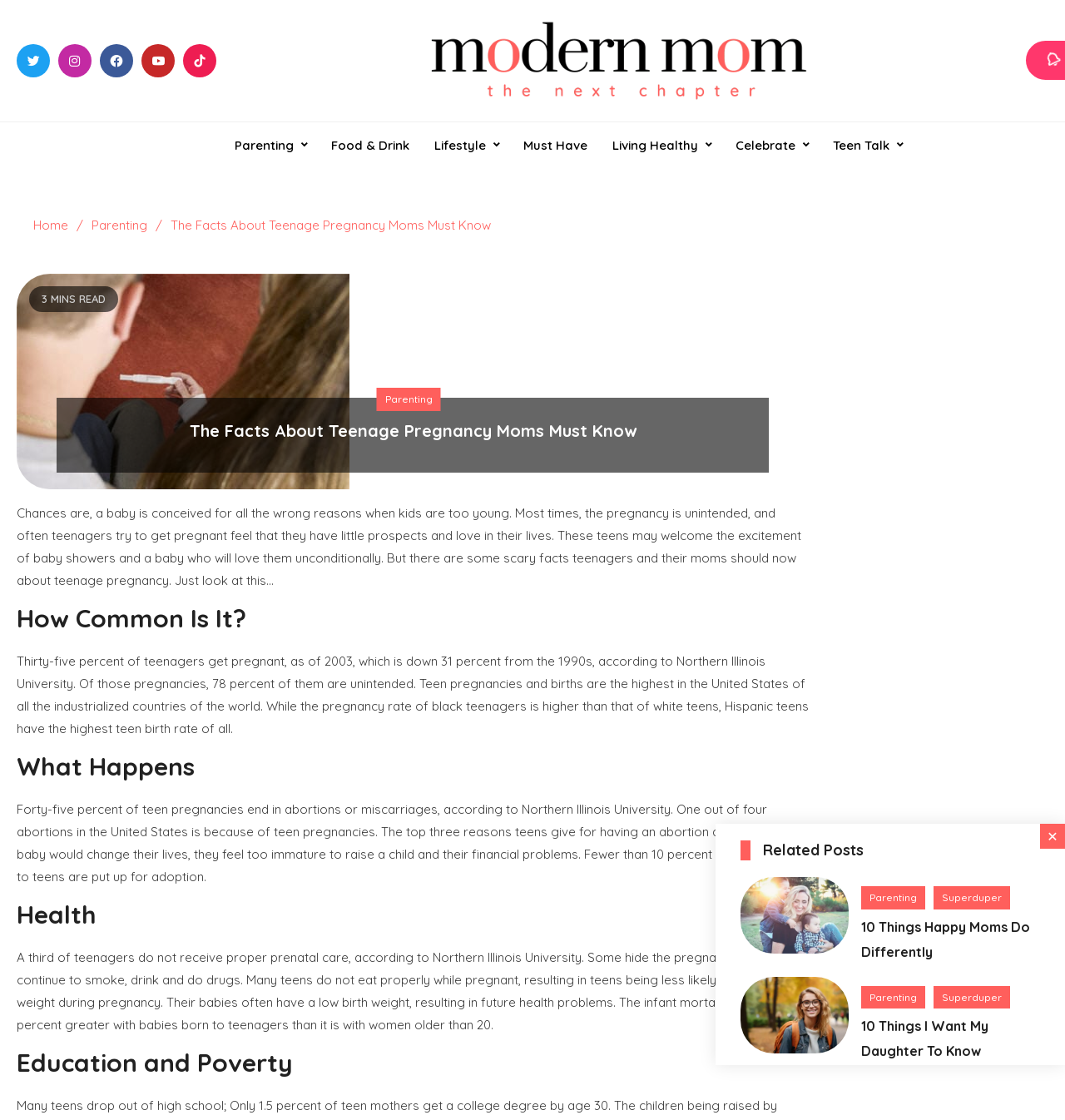Please answer the following question using a single word or phrase: 
What is the infant mortality rate comparison between babies born to teenagers and women older than 20?

50 percent greater